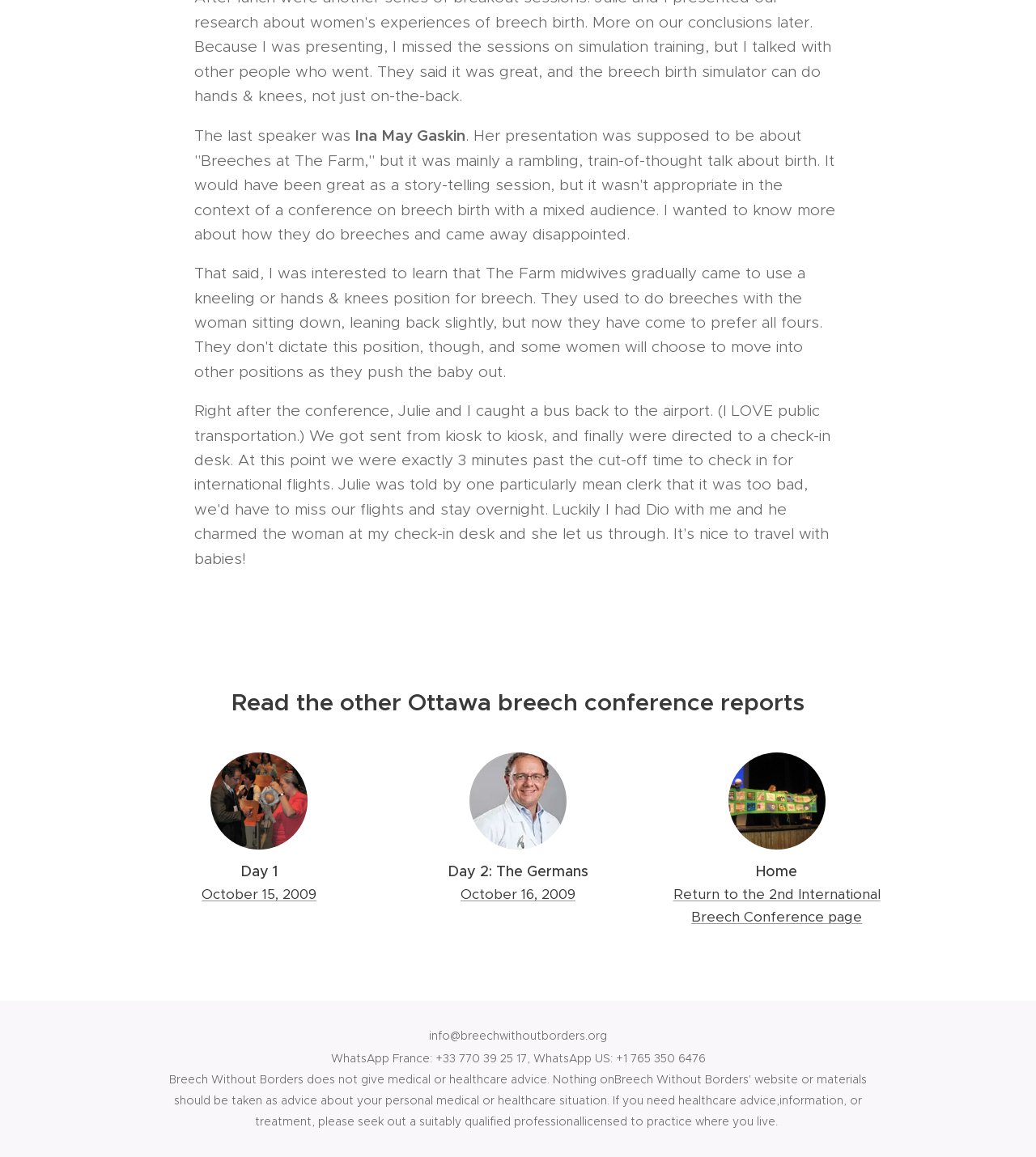Answer the question in a single word or phrase:
What was Ina May Gaskin's presentation about?

birth